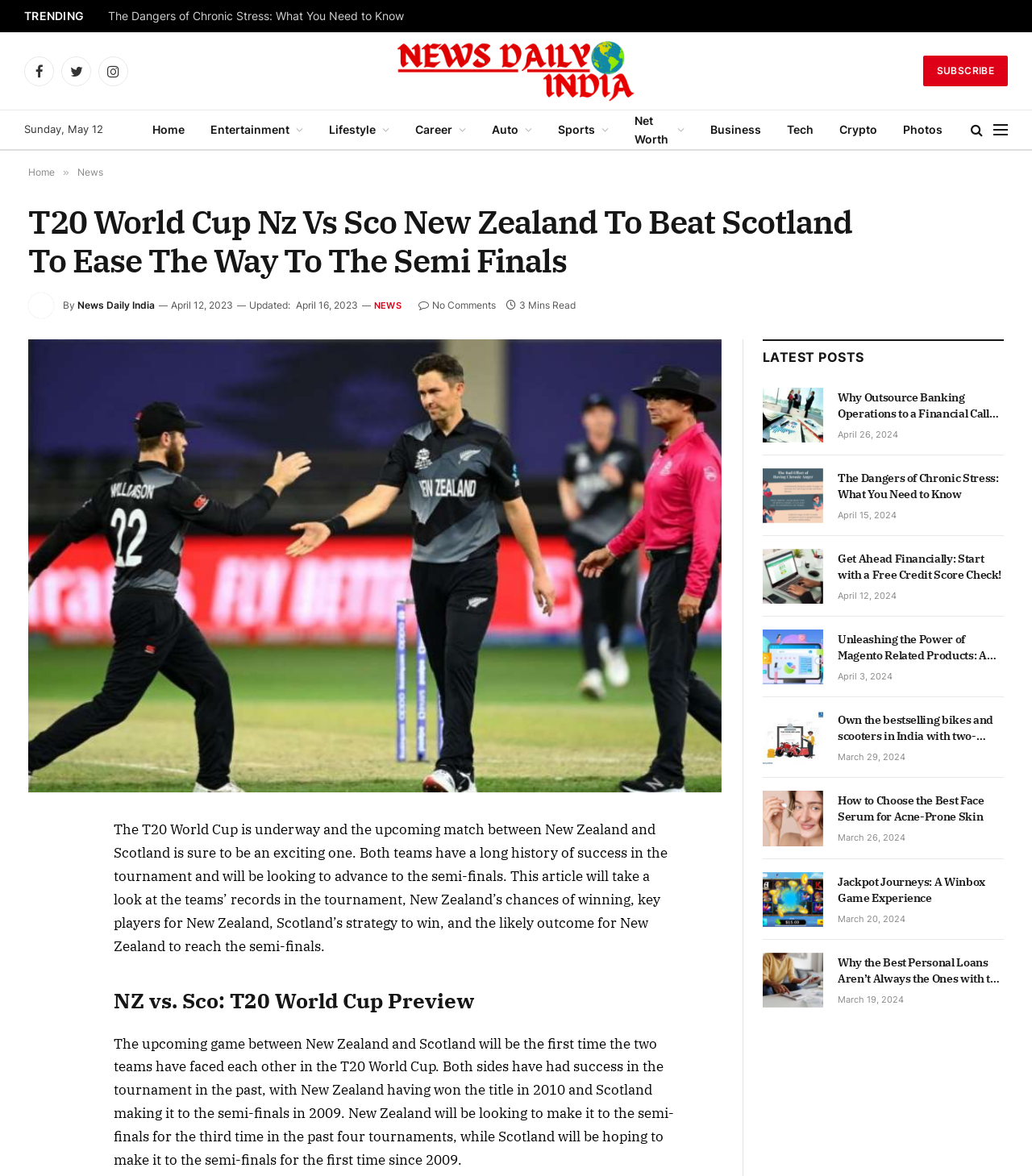What is the date of the latest article in the LATEST POSTS section?
Based on the image, answer the question with a single word or brief phrase.

April 26, 2024